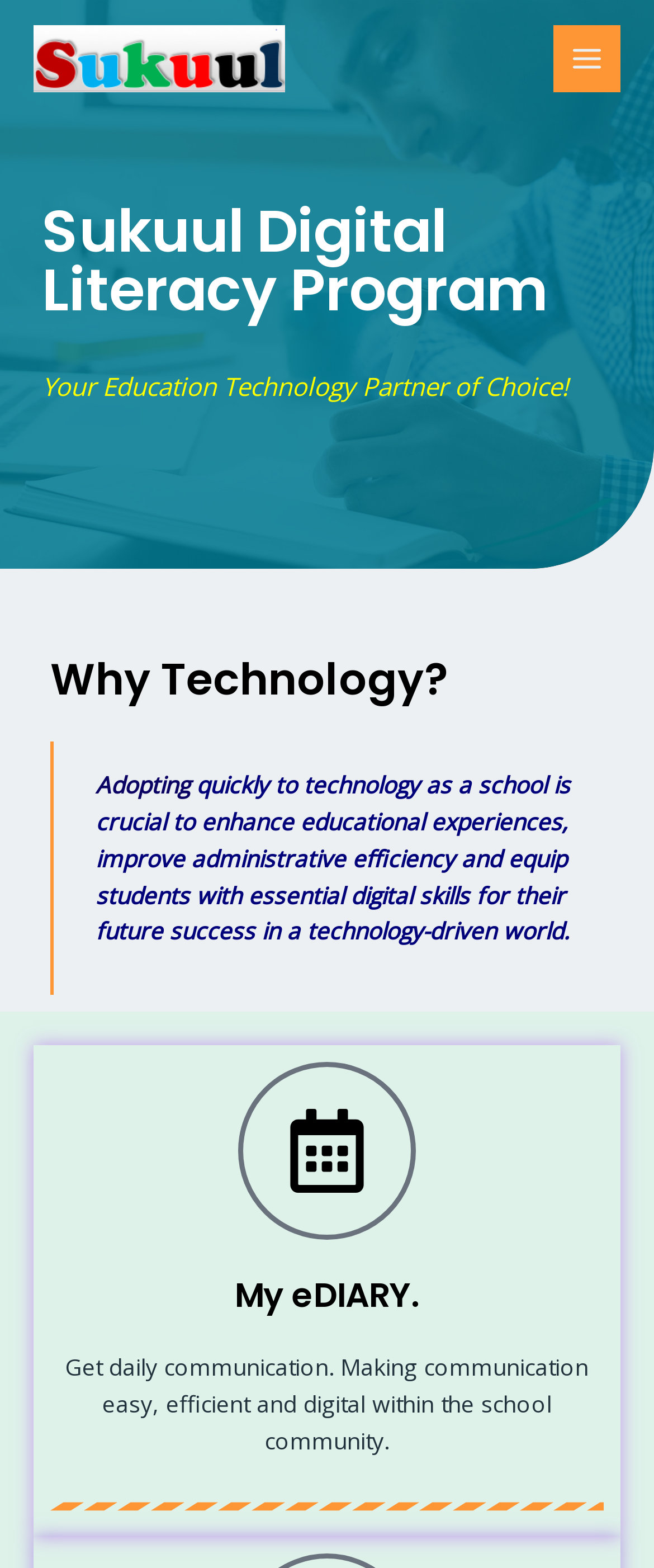Using the description "Main Menu", predict the bounding box of the relevant HTML element.

[0.845, 0.016, 0.949, 0.059]